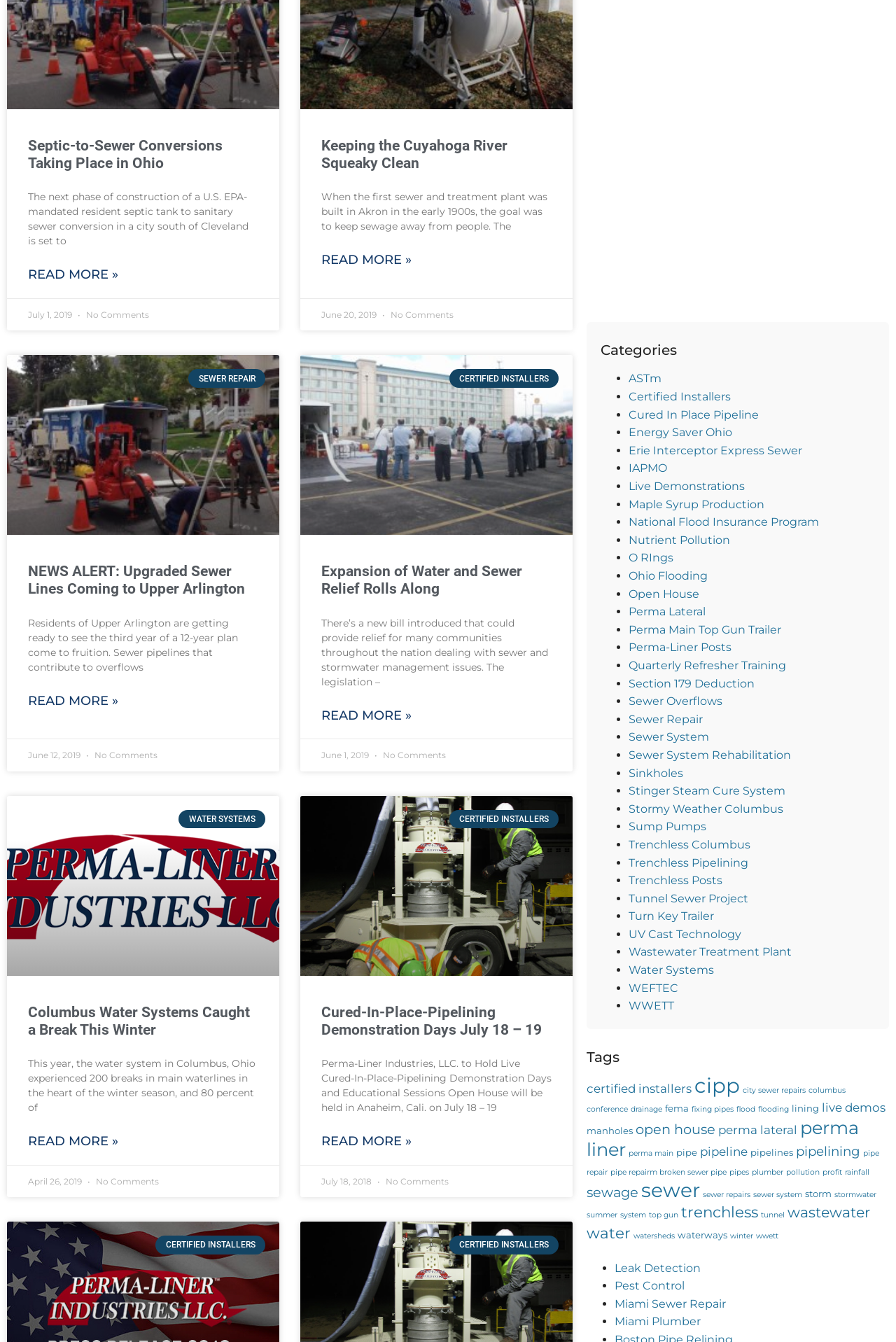Find the bounding box coordinates of the element to click in order to complete this instruction: "Click on NEWS ALERT: Upgraded Sewer Lines Coming to Upper Arlington". The bounding box coordinates must be four float numbers between 0 and 1, denoted as [left, top, right, bottom].

[0.031, 0.42, 0.288, 0.446]